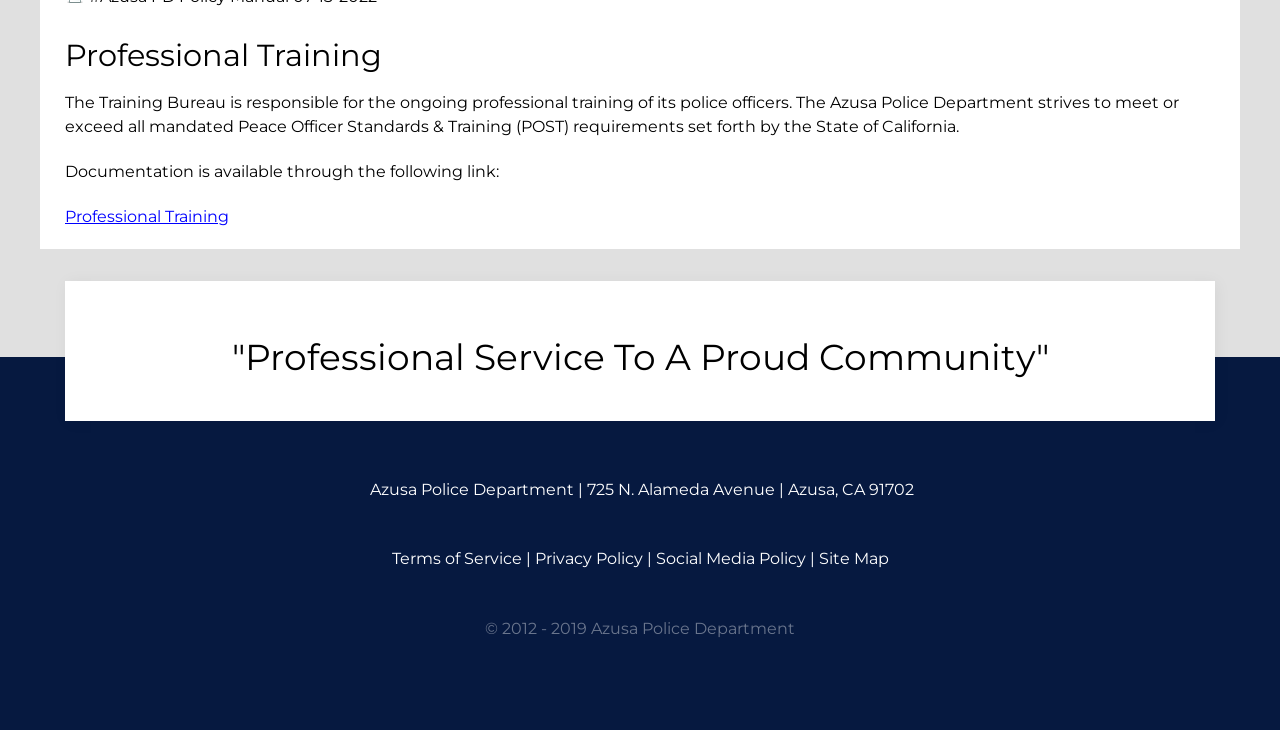Find the UI element described as: "Site Map" and predict its bounding box coordinates. Ensure the coordinates are four float numbers between 0 and 1, [left, top, right, bottom].

[0.639, 0.752, 0.694, 0.778]